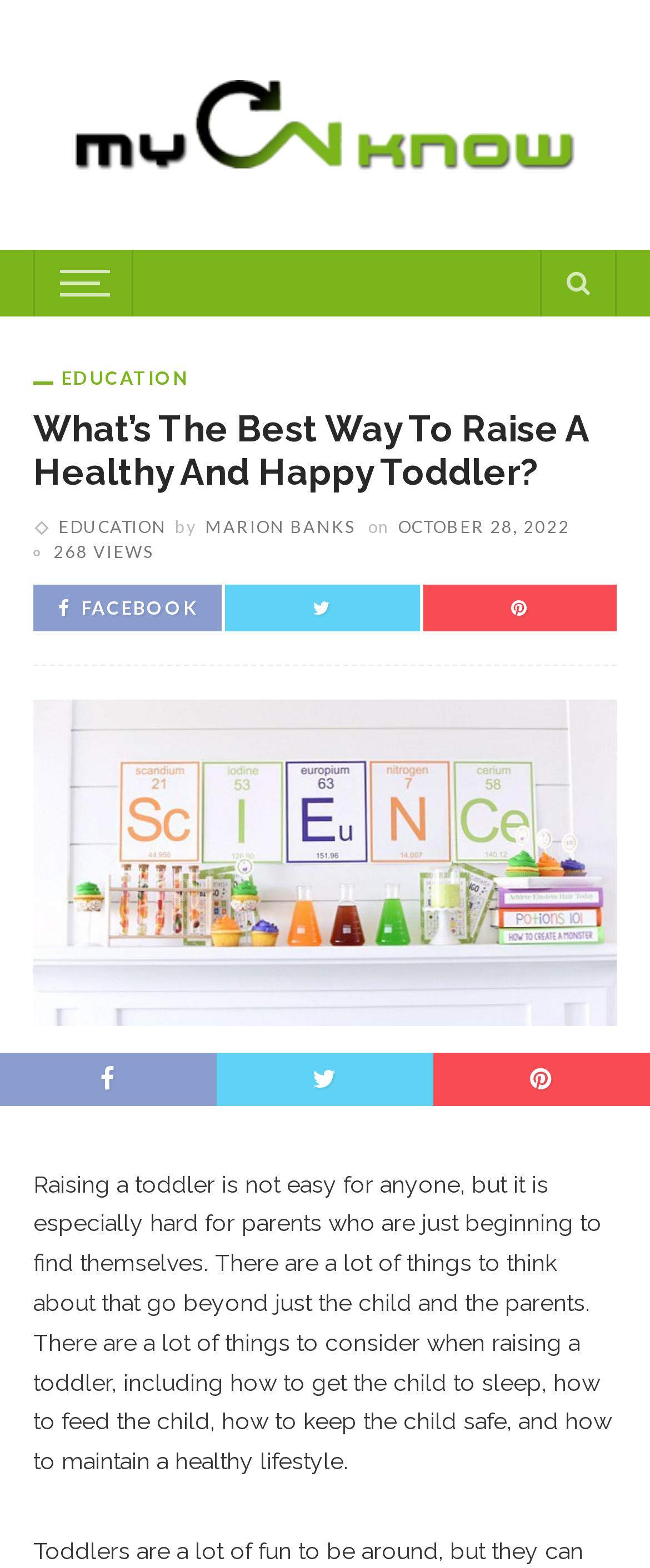Locate the bounding box coordinates of the element I should click to achieve the following instruction: "Go to the 'EDUCATION' category".

[0.051, 0.234, 0.29, 0.248]